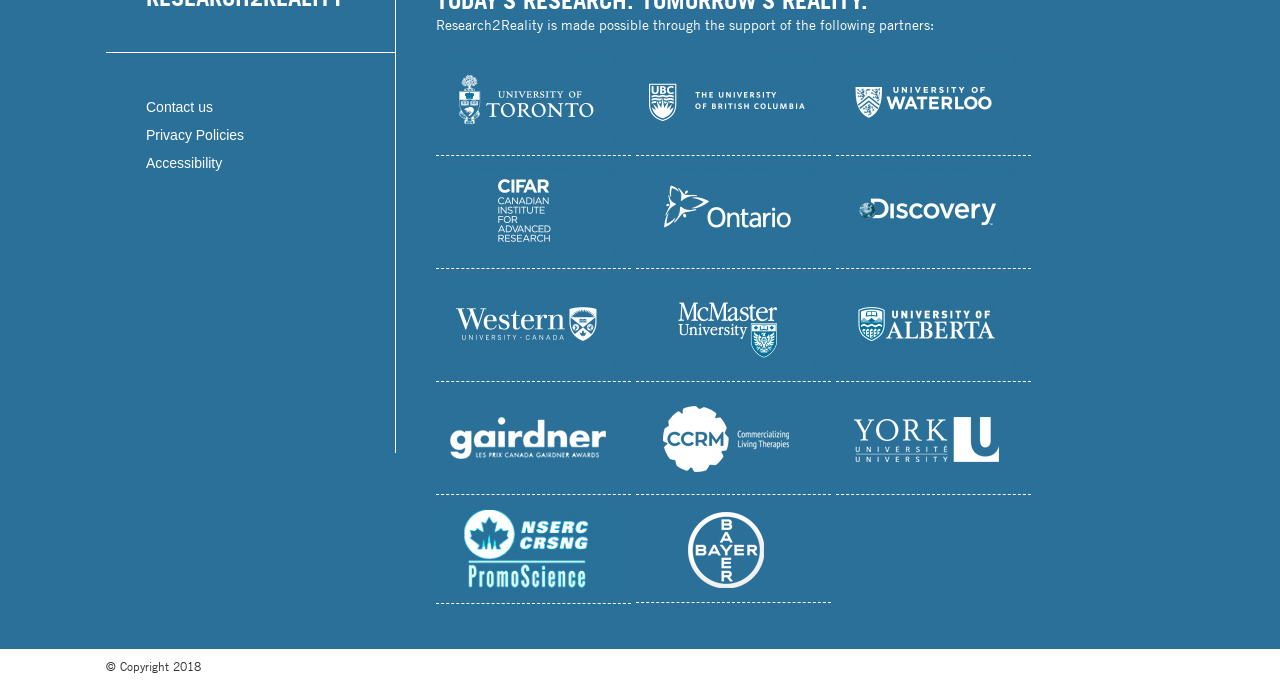Answer the following inquiry with a single word or phrase:
What is the copyright year of the webpage?

2018